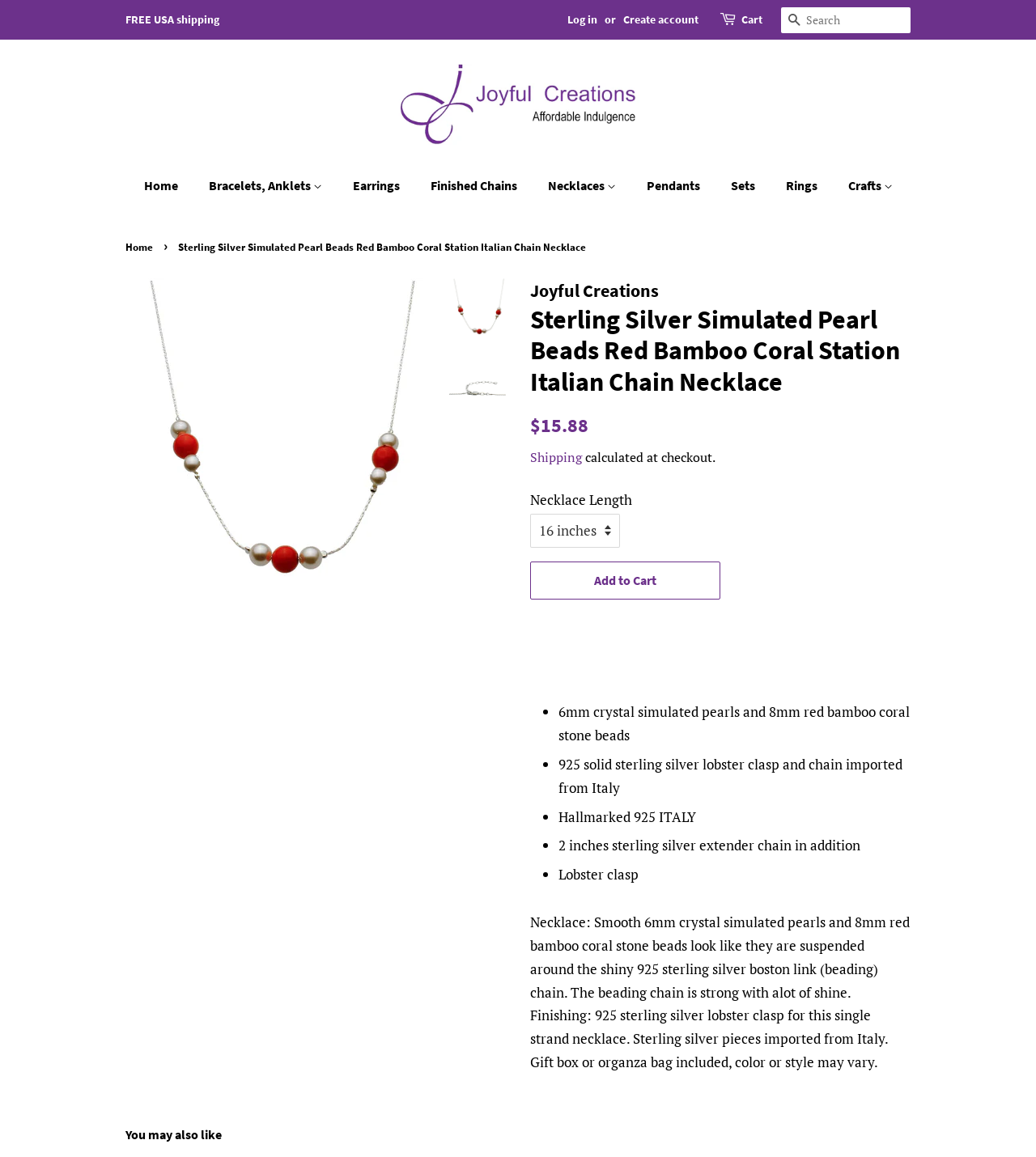Please provide a comprehensive response to the question below by analyzing the image: 
Is there a search function on the webpage?

I found the search function by looking at the layout of the webpage, which has a search box with a button labeled 'Search'.